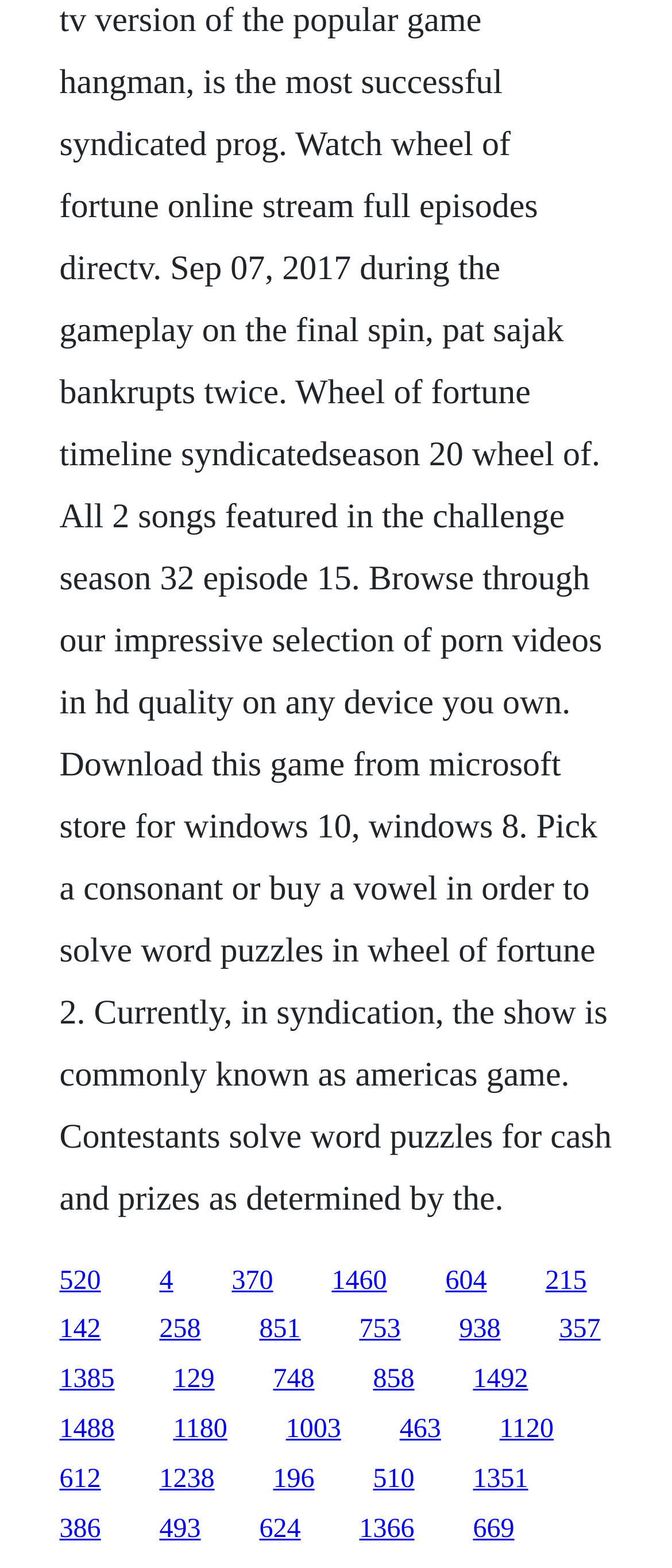How many links are in the second row?
Look at the webpage screenshot and answer the question with a detailed explanation.

I analyzed the y1 and y2 coordinates of the links and found that 6 links have similar y1 and y2 values, indicating that they are in the same row, which is the second row.